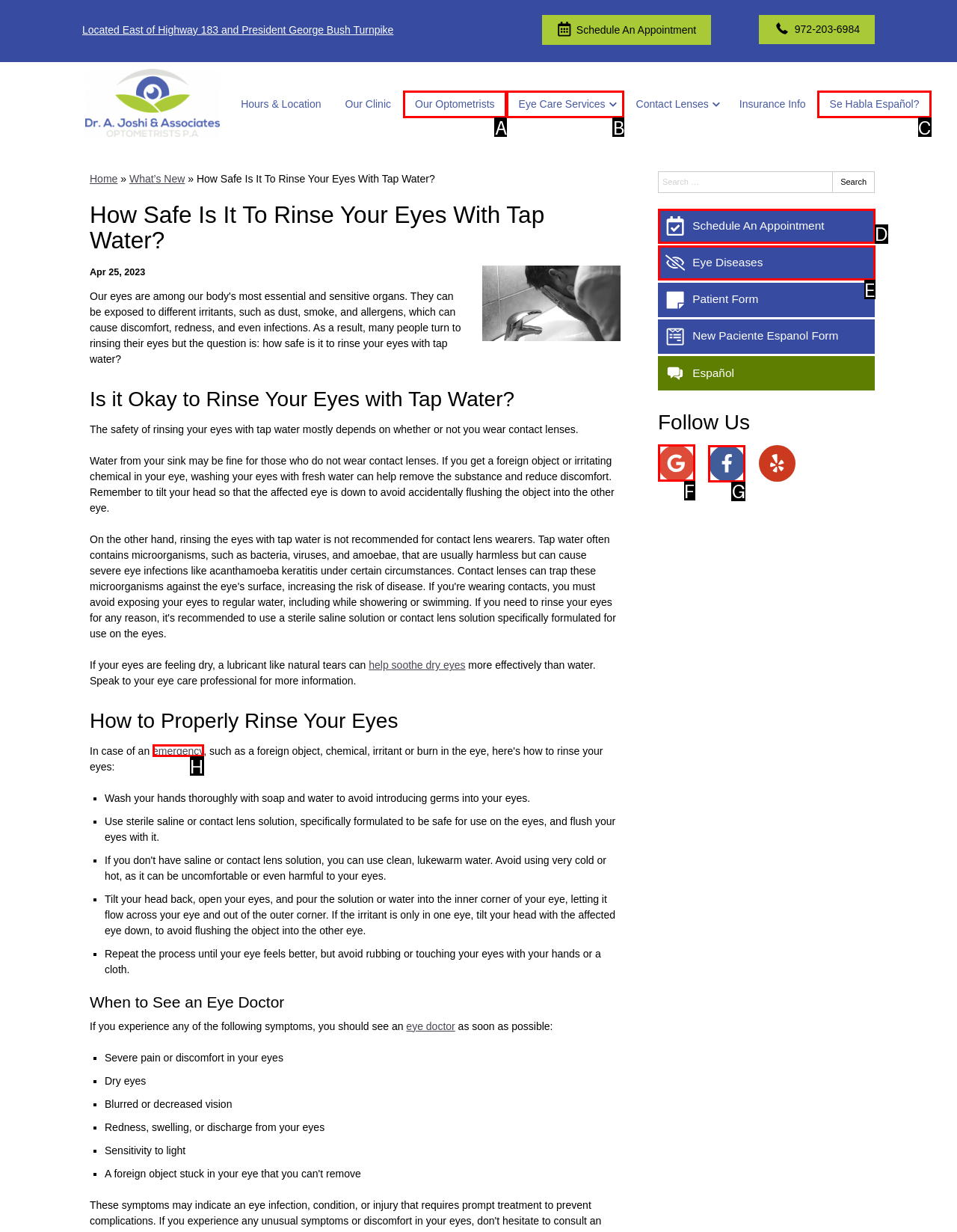Which UI element's letter should be clicked to achieve the task: Visit us on google
Provide the letter of the correct choice directly.

F